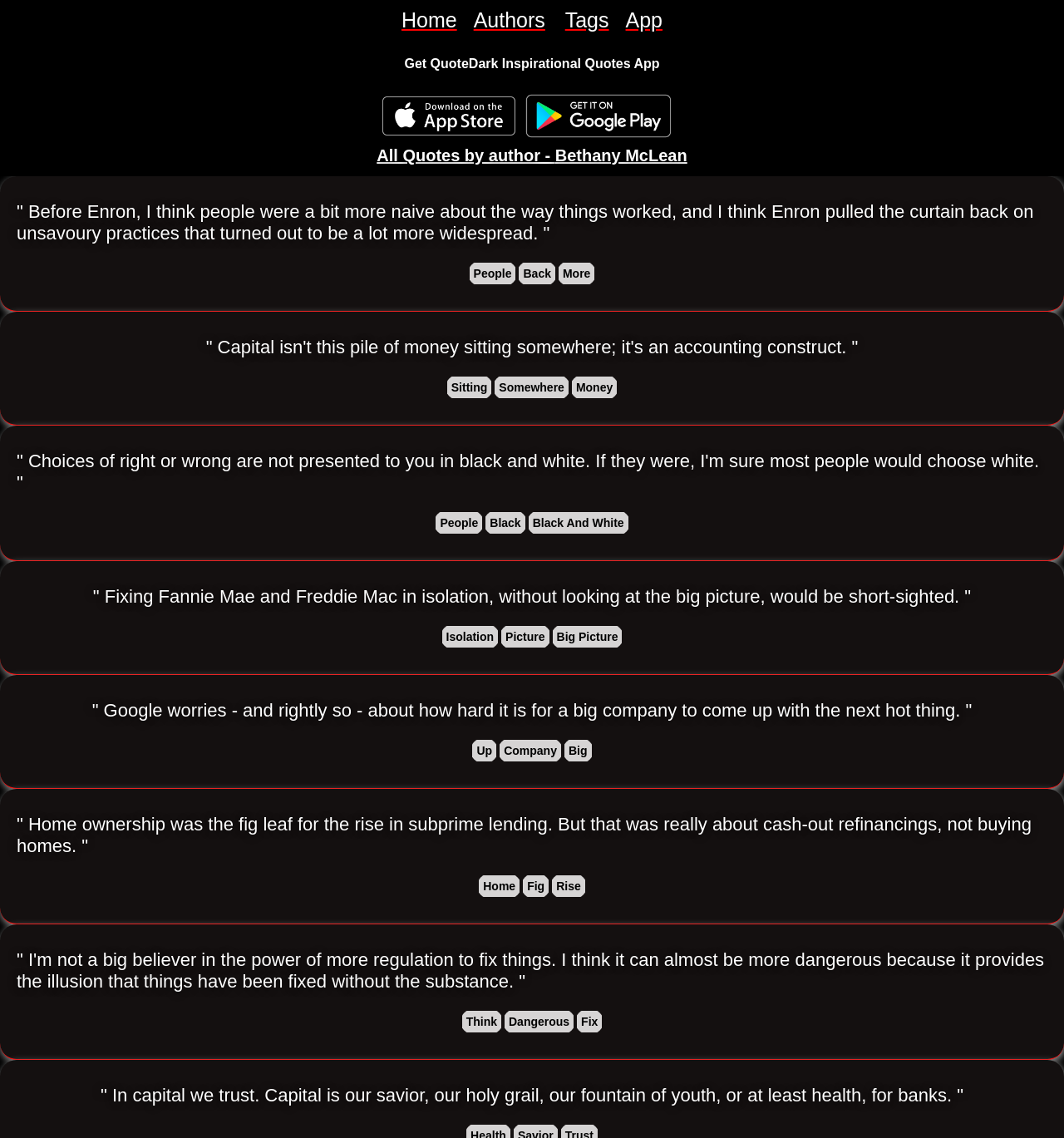Please locate the clickable area by providing the bounding box coordinates to follow this instruction: "View more quotes".

[0.523, 0.229, 0.56, 0.251]